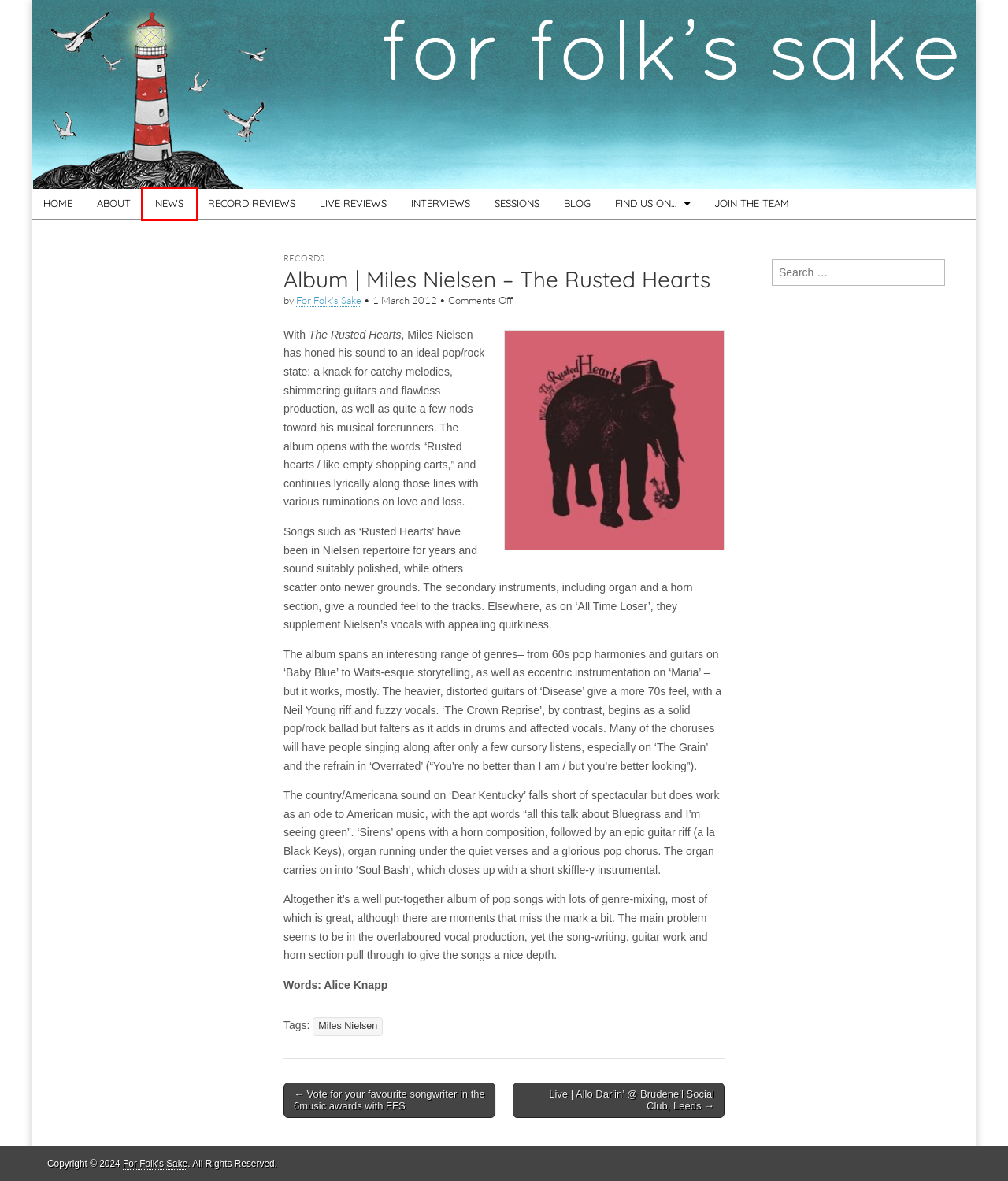You are given a screenshot depicting a webpage with a red bounding box around a UI element. Select the description that best corresponds to the new webpage after clicking the selected element. Here are the choices:
A. Sessions – For Folk's Sake
B. For Folk's Sake – New folk music recommendations
C. Join the team – For Folk's Sake
D. For Folk’s Sake – For Folk's Sake
E. Miles Nielsen – For Folk's Sake
F. Records – For Folk's Sake
G. News – For Folk's Sake
H. Live | Allo Darlin’ @ Brudenell Social Club, Leeds – For Folk's Sake

G